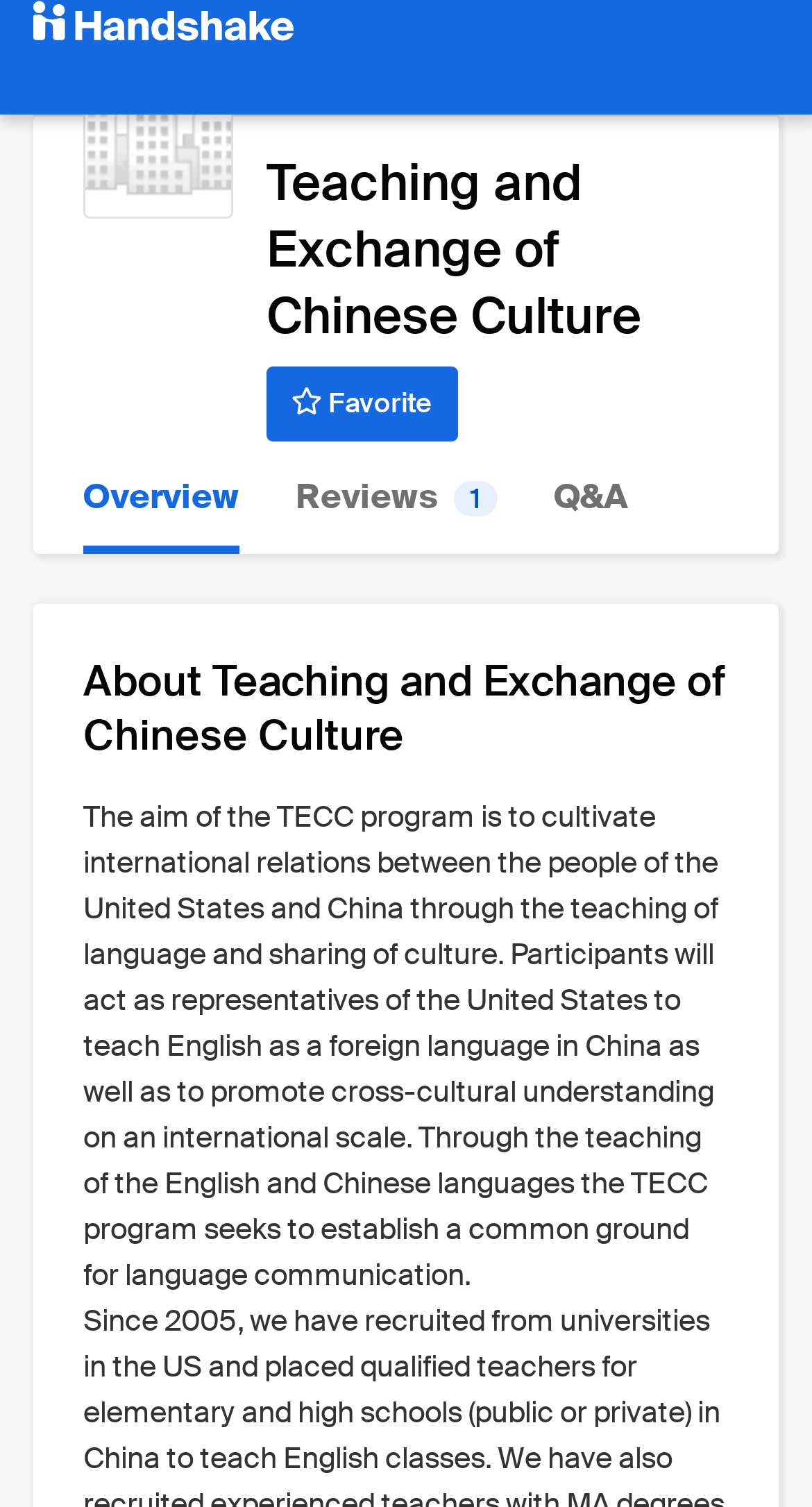Please provide a brief answer to the question using only one word or phrase: 
What are the three main sections of the webpage?

Overview, Reviews, Q&A